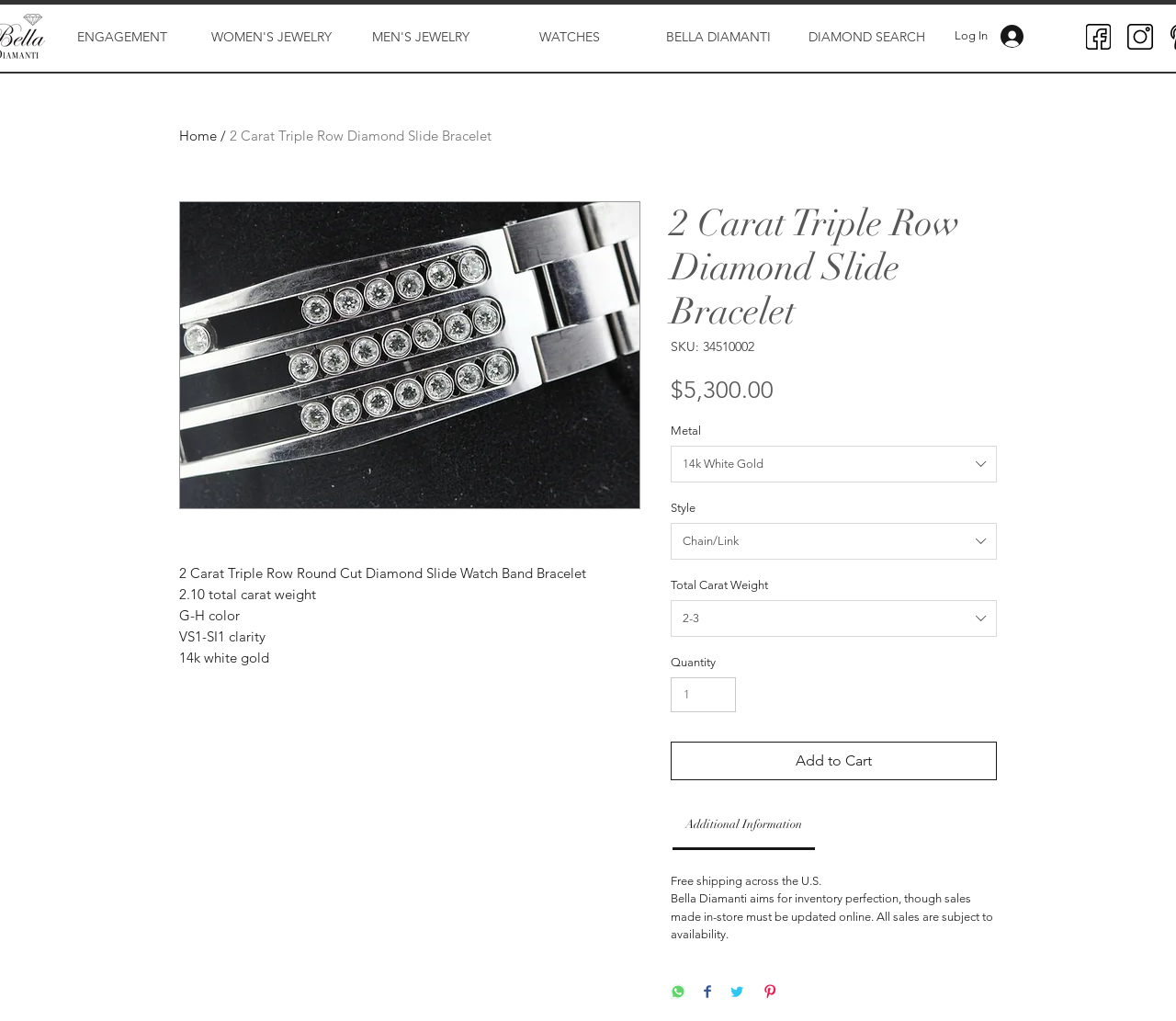Respond to the question with just a single word or phrase: 
What is the style of the bracelet?

Chain/Link